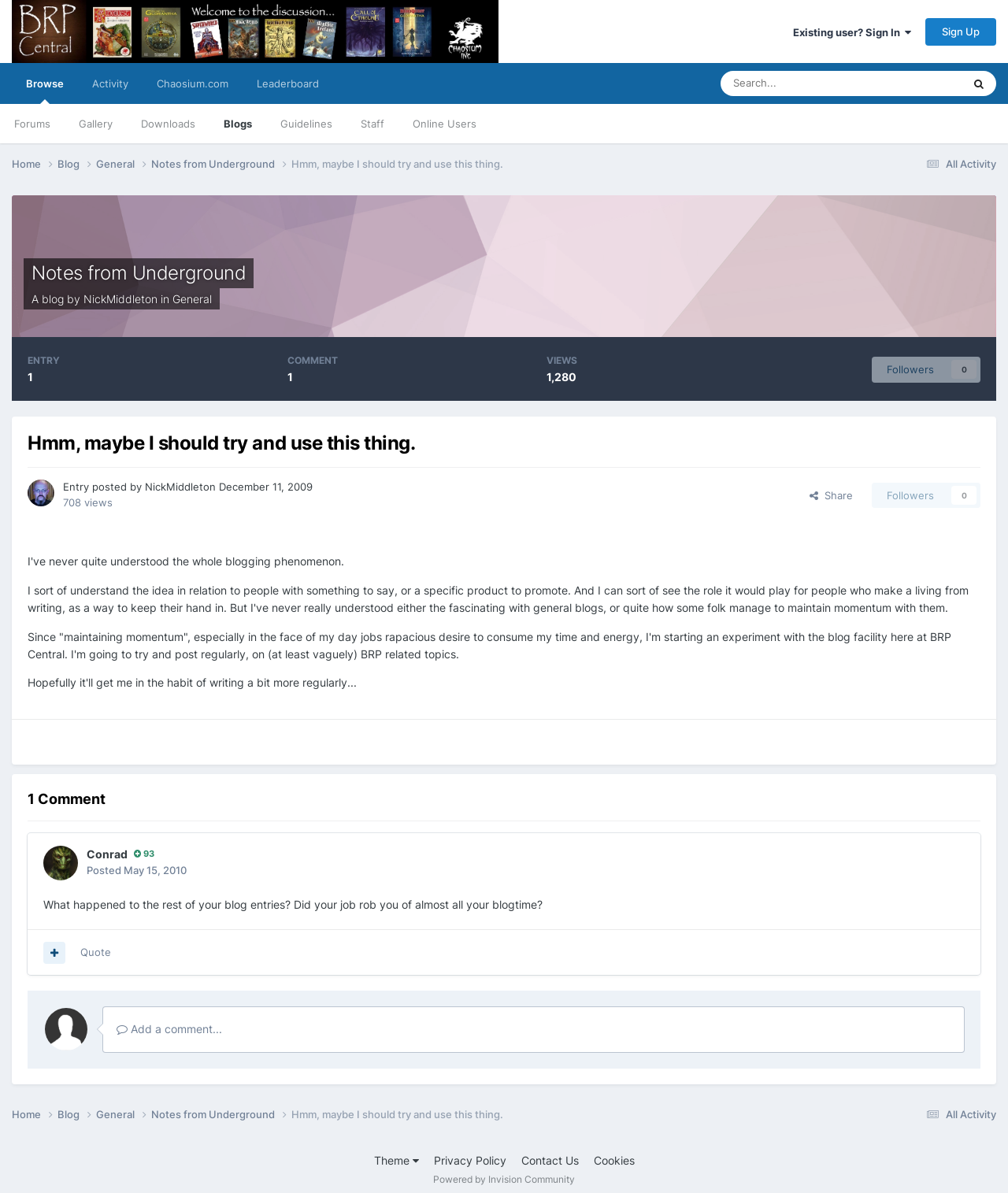Identify the text that serves as the heading for the webpage and generate it.

Notes from Underground